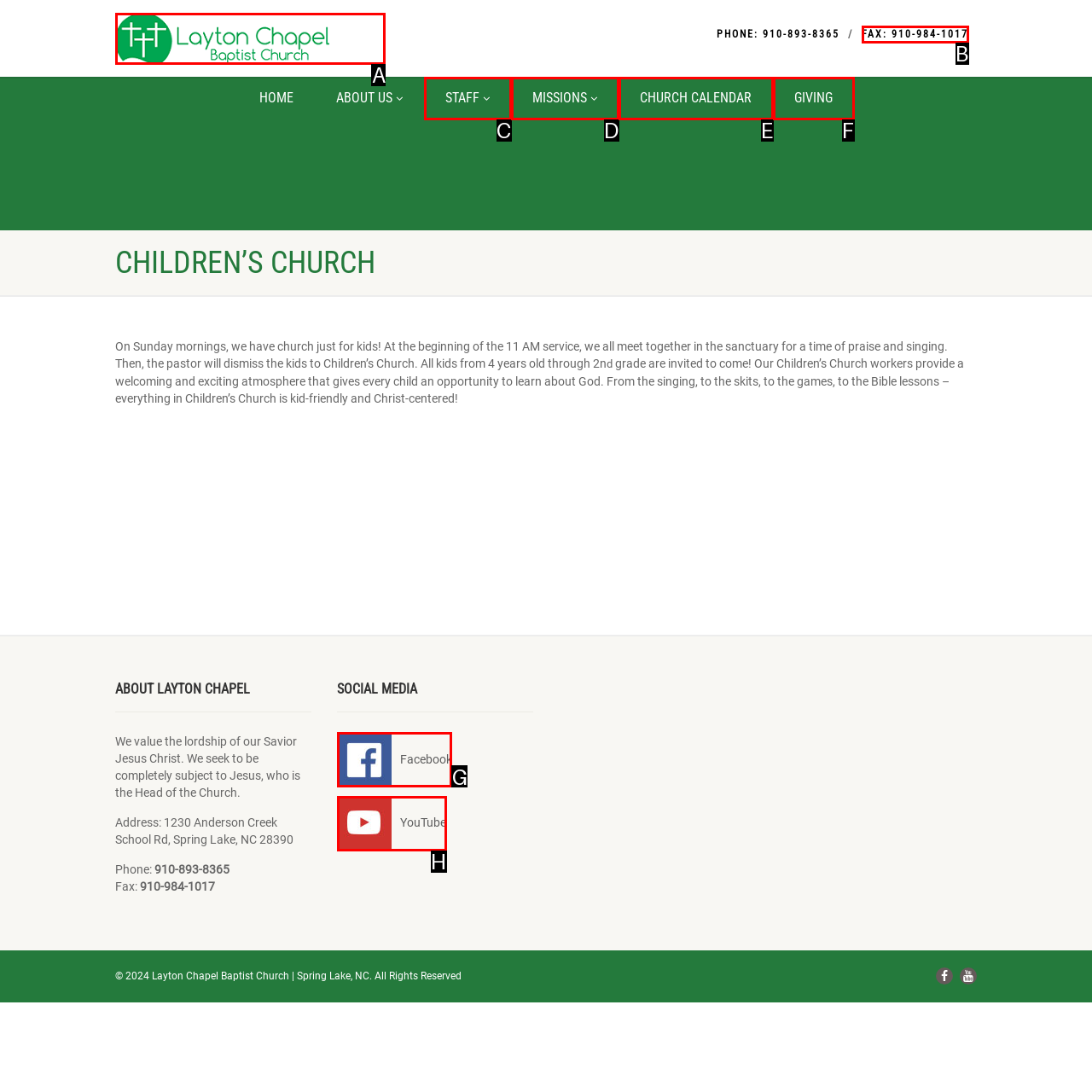Indicate the HTML element that should be clicked to perform the task: Visit the Facebook page Reply with the letter corresponding to the chosen option.

G